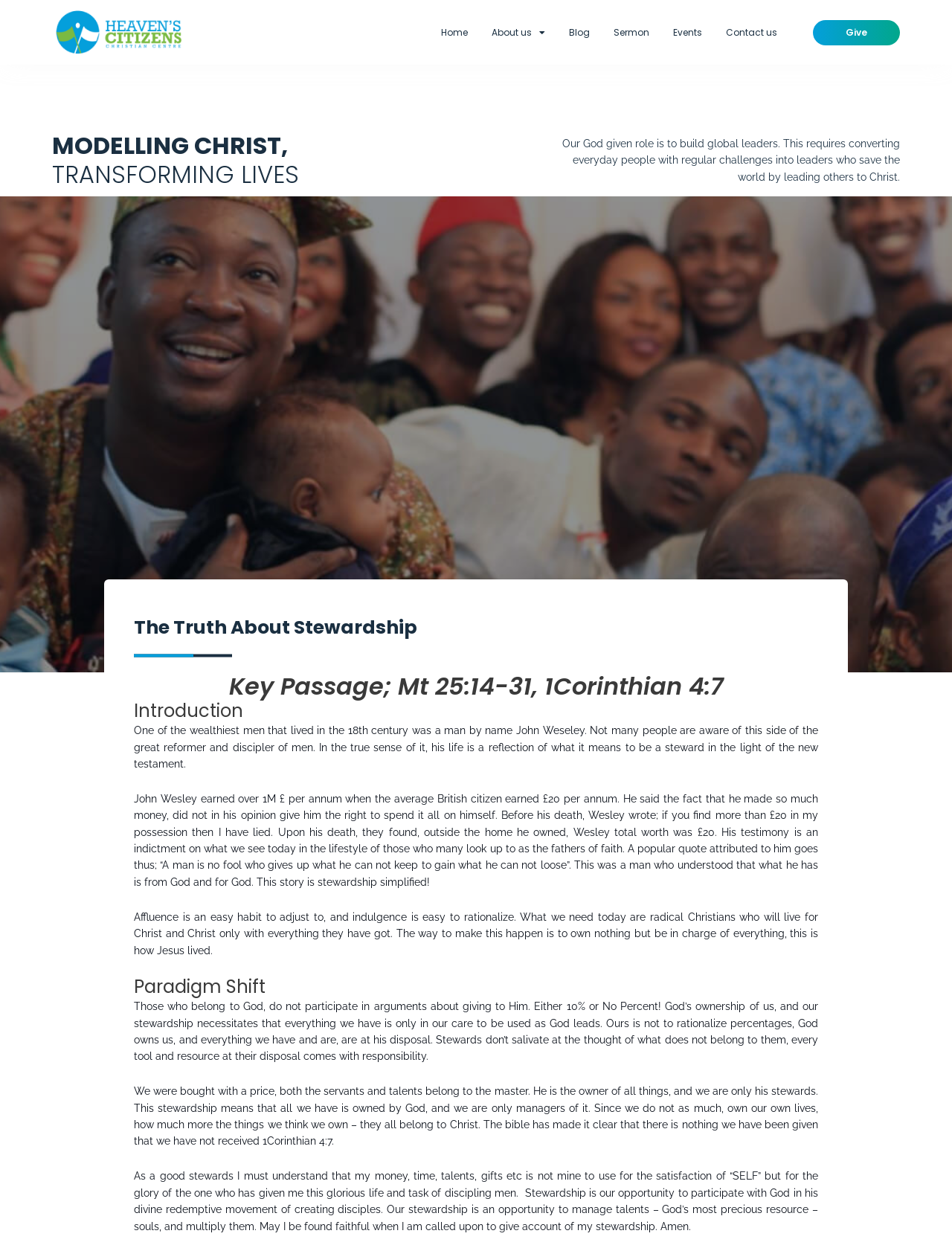Generate a thorough description of the webpage.

The webpage is about "The Truth About Stewardship" and appears to be a blog or article from a Christian perspective. At the top, there are six links: "Home", "About us", "Blog", "Sermon", "Events", and "Contact us", followed by a "Give" link on the right side. 

Below the links, there is a heading "MODELLING CHRIST, TRANSFORMING LIVES" and a paragraph of text describing the role of building global leaders. 

The main content of the page is divided into sections, starting with a heading "The Truth About Stewardship" and a subheading "Key Passage; Mt 25:14-31, 1Corinthian 4:7". The introduction discusses John Wesley, a wealthy man from the 18th century, and his views on stewardship. 

The text then continues with several paragraphs, each with a heading, discussing the concept of stewardship, the importance of living for Christ, and the responsibility that comes with being a steward of God's resources. The text includes quotes and biblical references, emphasizing the idea that everything belongs to God and that Christians should live accordingly.